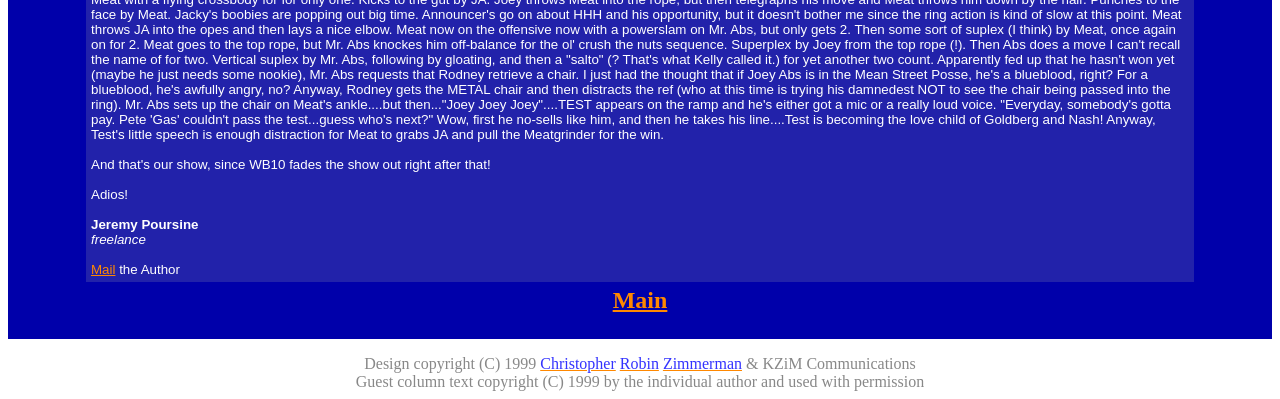Use a single word or phrase to answer this question: 
What is the relationship between the author and the mail link?

the Author